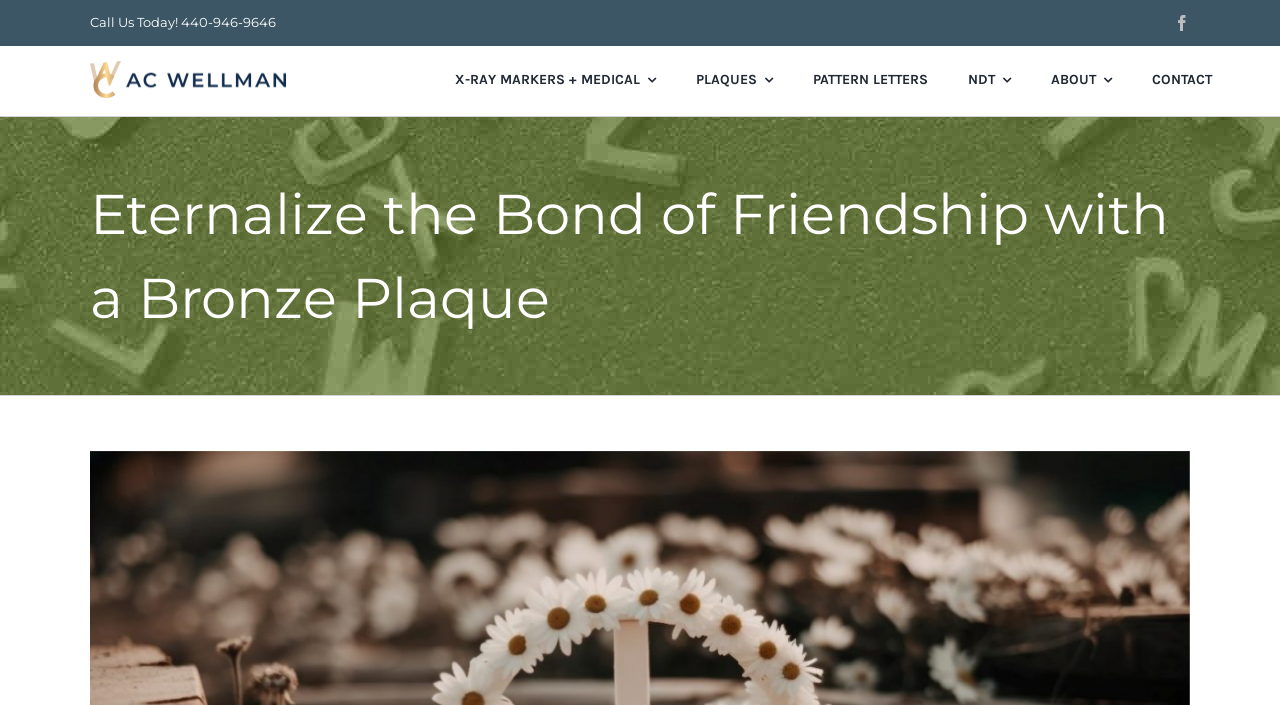Please determine the bounding box coordinates of the section I need to click to accomplish this instruction: "Call us today".

[0.07, 0.02, 0.141, 0.043]